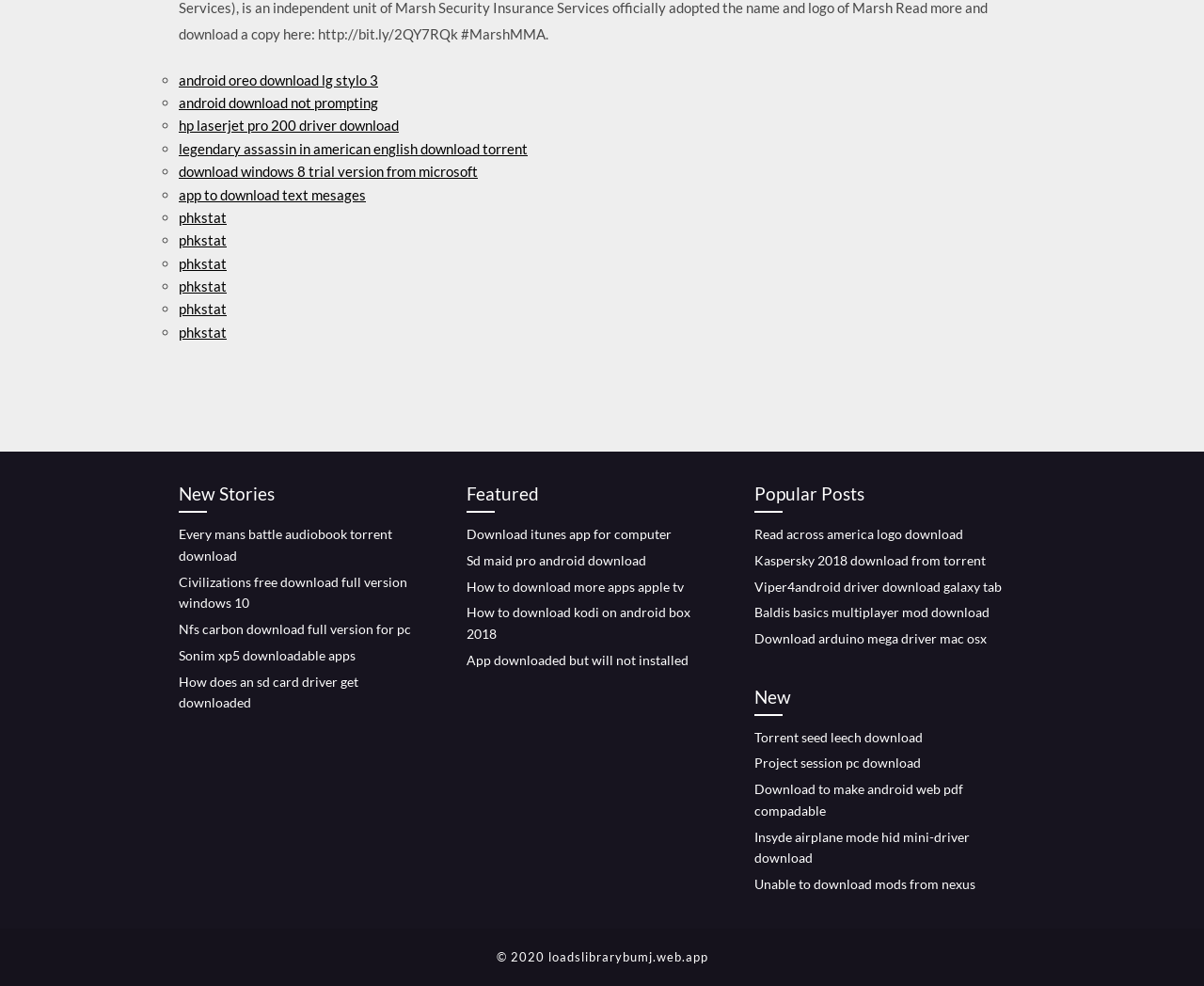Identify the bounding box coordinates for the region of the element that should be clicked to carry out the instruction: "Get Civilizations full version for windows 10". The bounding box coordinates should be four float numbers between 0 and 1, i.e., [left, top, right, bottom].

[0.148, 0.582, 0.338, 0.62]